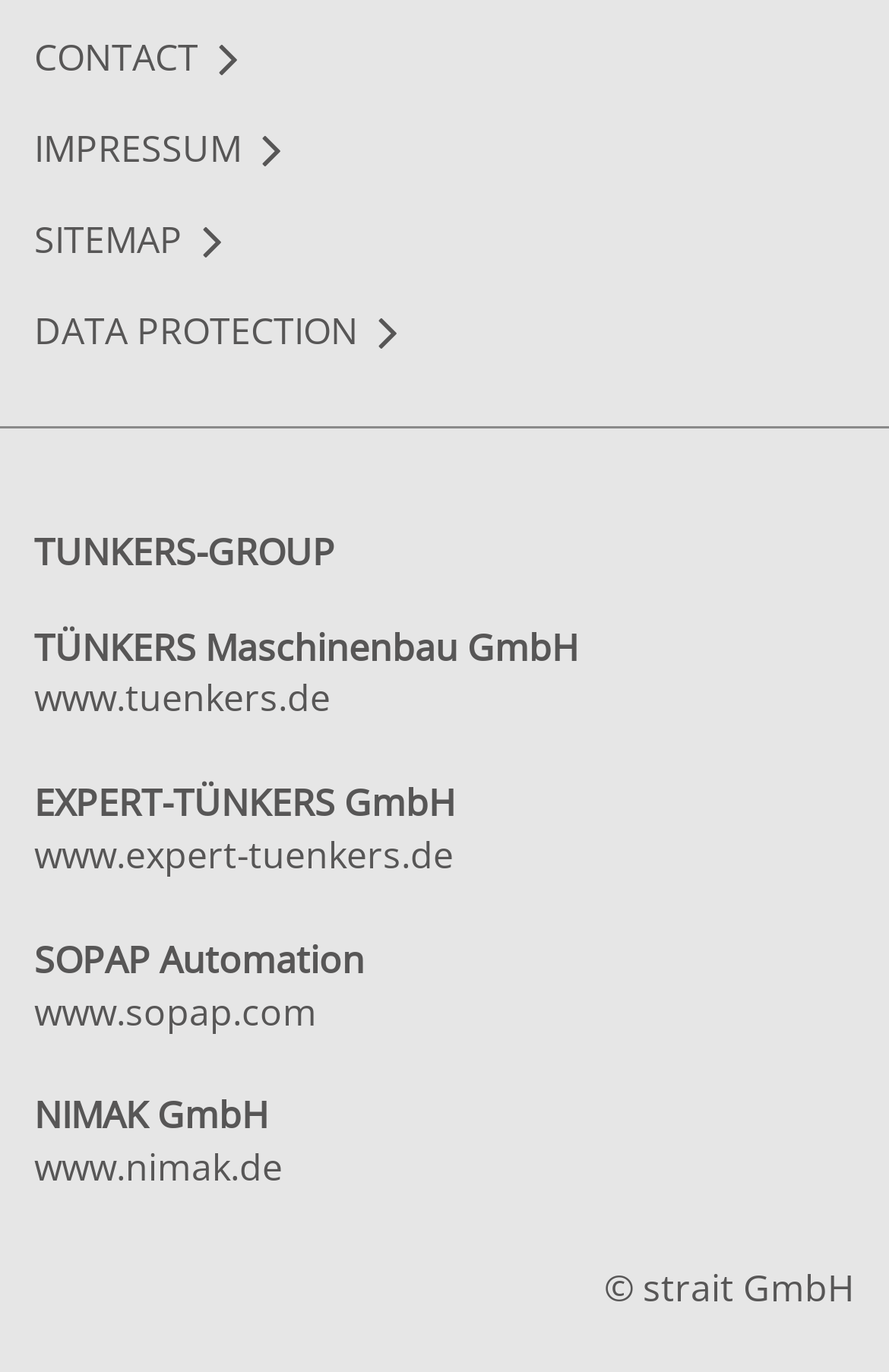Locate the bounding box coordinates of the clickable region to complete the following instruction: "download Masterarbeit Berendsohn."

None